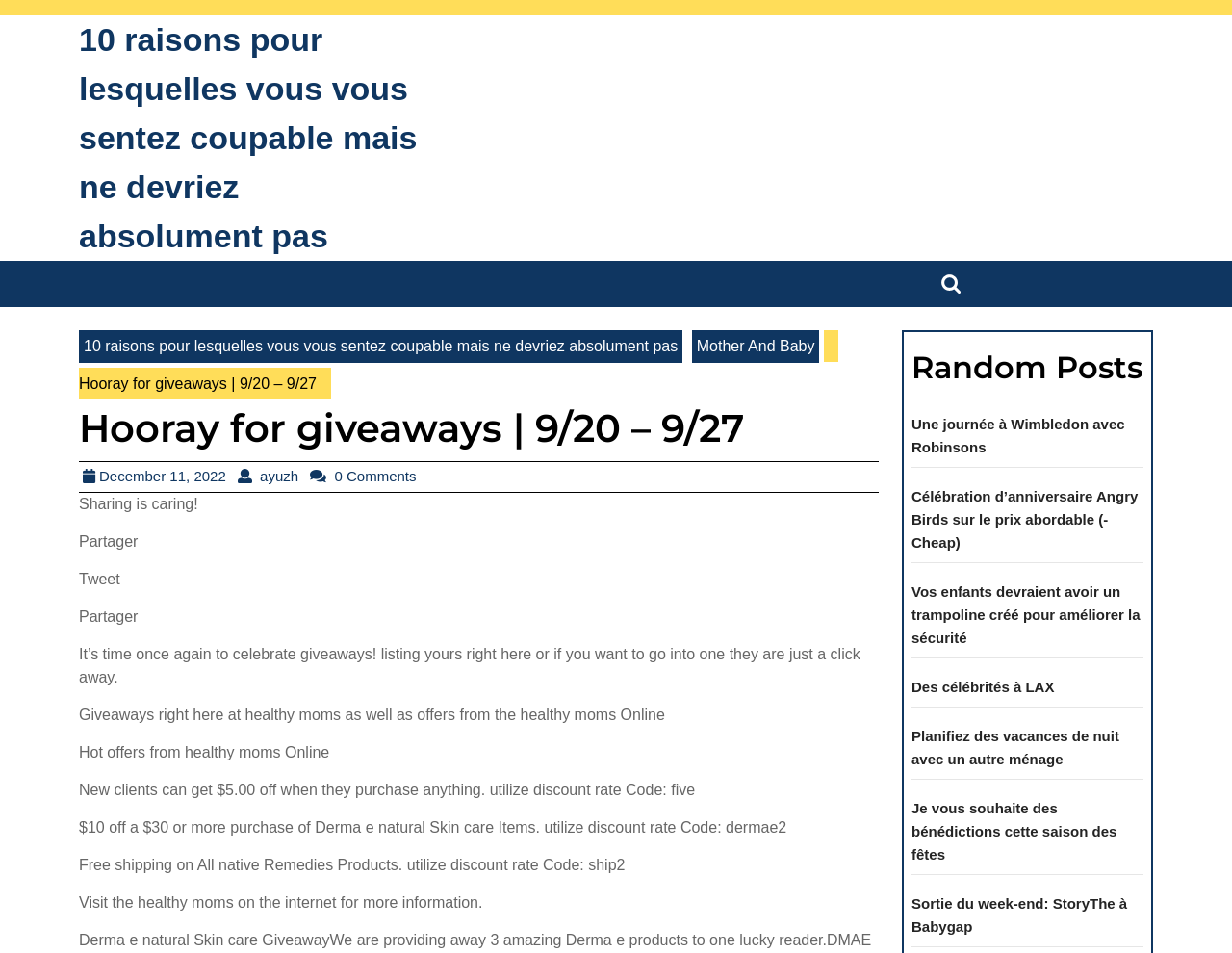Please specify the bounding box coordinates in the format (top-left x, top-left y, bottom-right x, bottom-right y), with all values as floating point numbers between 0 and 1. Identify the bounding box of the UI element described by: Mother And Baby

[0.561, 0.346, 0.665, 0.381]